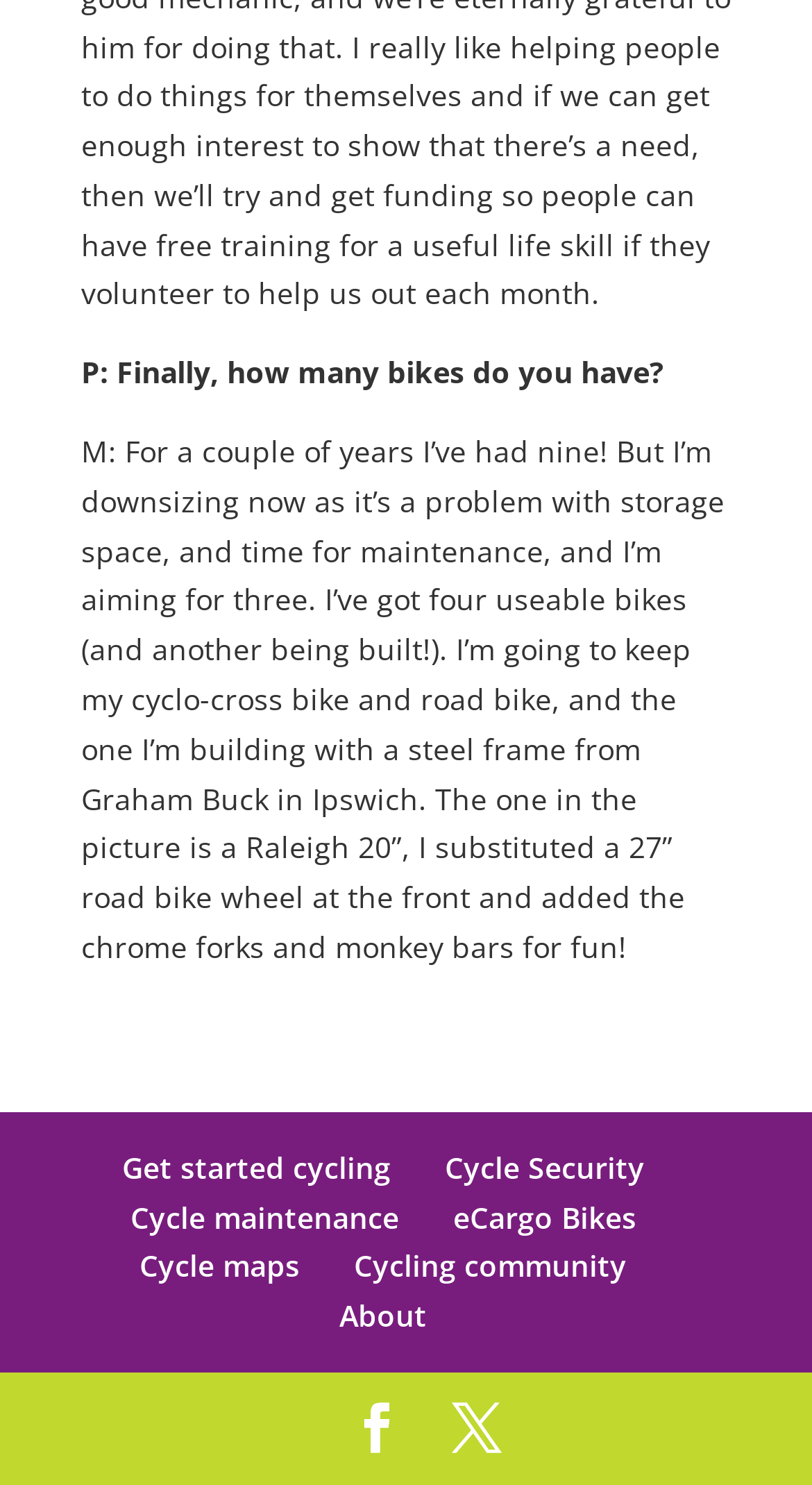Could you determine the bounding box coordinates of the clickable element to complete the instruction: "Click on 'Get started cycling'"? Provide the coordinates as four float numbers between 0 and 1, i.e., [left, top, right, bottom].

[0.15, 0.773, 0.481, 0.799]